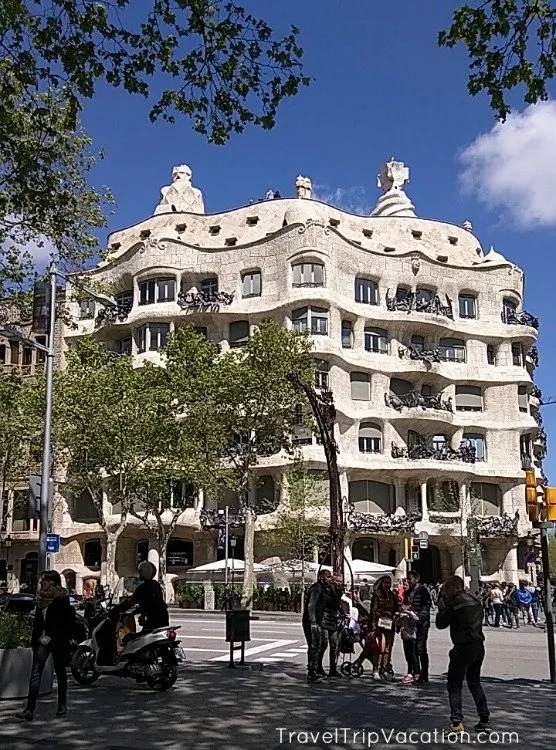Deliver an in-depth description of the image, highlighting major points.

The image showcases the striking Gaudí’s Casa Milà, also known as La Pedrera, located in Barcelona, Spain. This architectural masterpiece features an undulating stone facade and wrought-iron balconies, characteristic of Gaudí’s unique style. The photograph captures a lively street scene with pedestrians admiring the building, while scooters and trees add to the urban ambiance. Under a bright blue sky, the building's organic shapes and intricate details stand out, making it a prominent symbol of Catalan Modernism. Visitors can be seen enjoying the area, highlighting the building's popularity as a key attraction in the city.